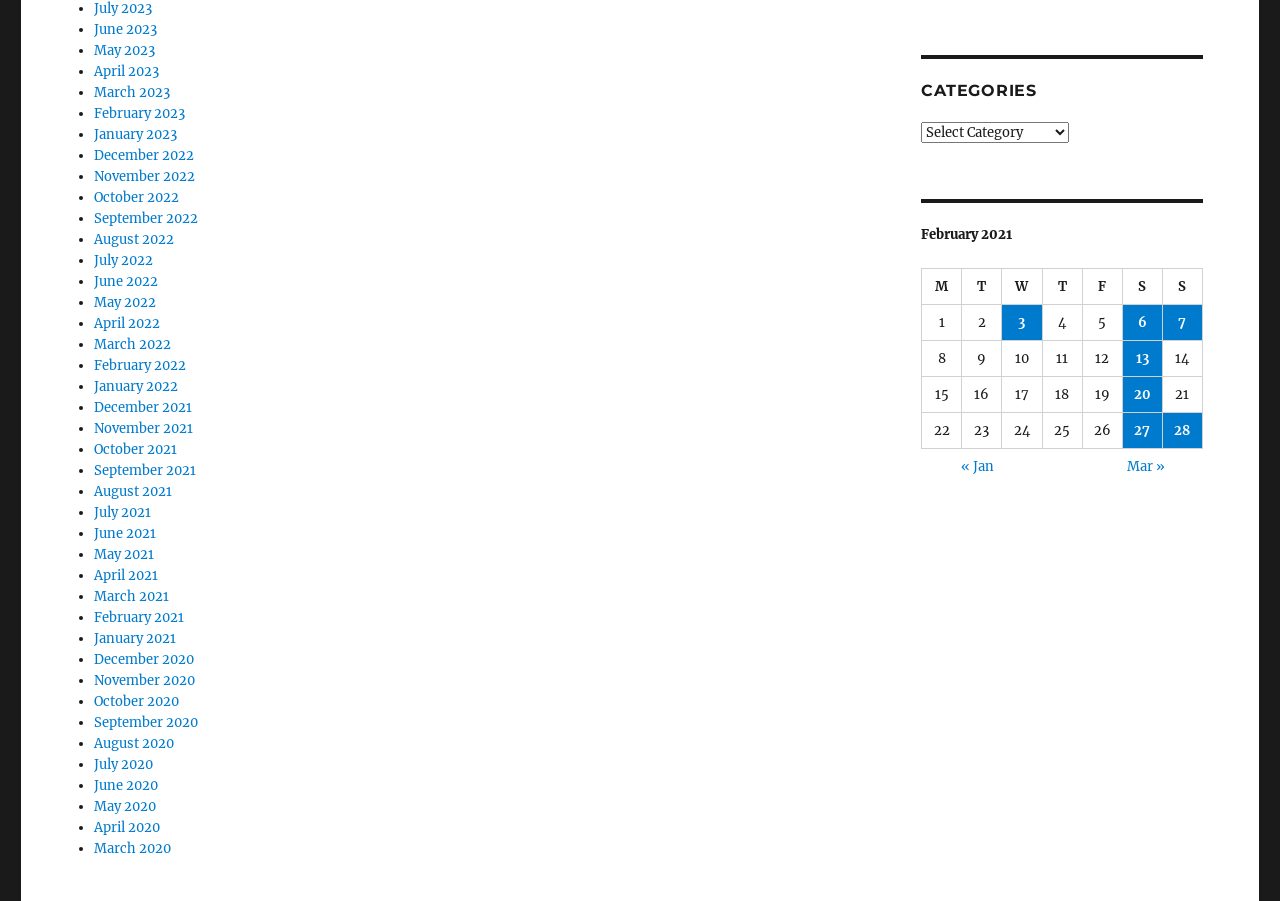From the webpage screenshot, predict the bounding box coordinates (top-left x, top-left y, bottom-right x, bottom-right y) for the UI element described here: 3

[0.783, 0.338, 0.814, 0.377]